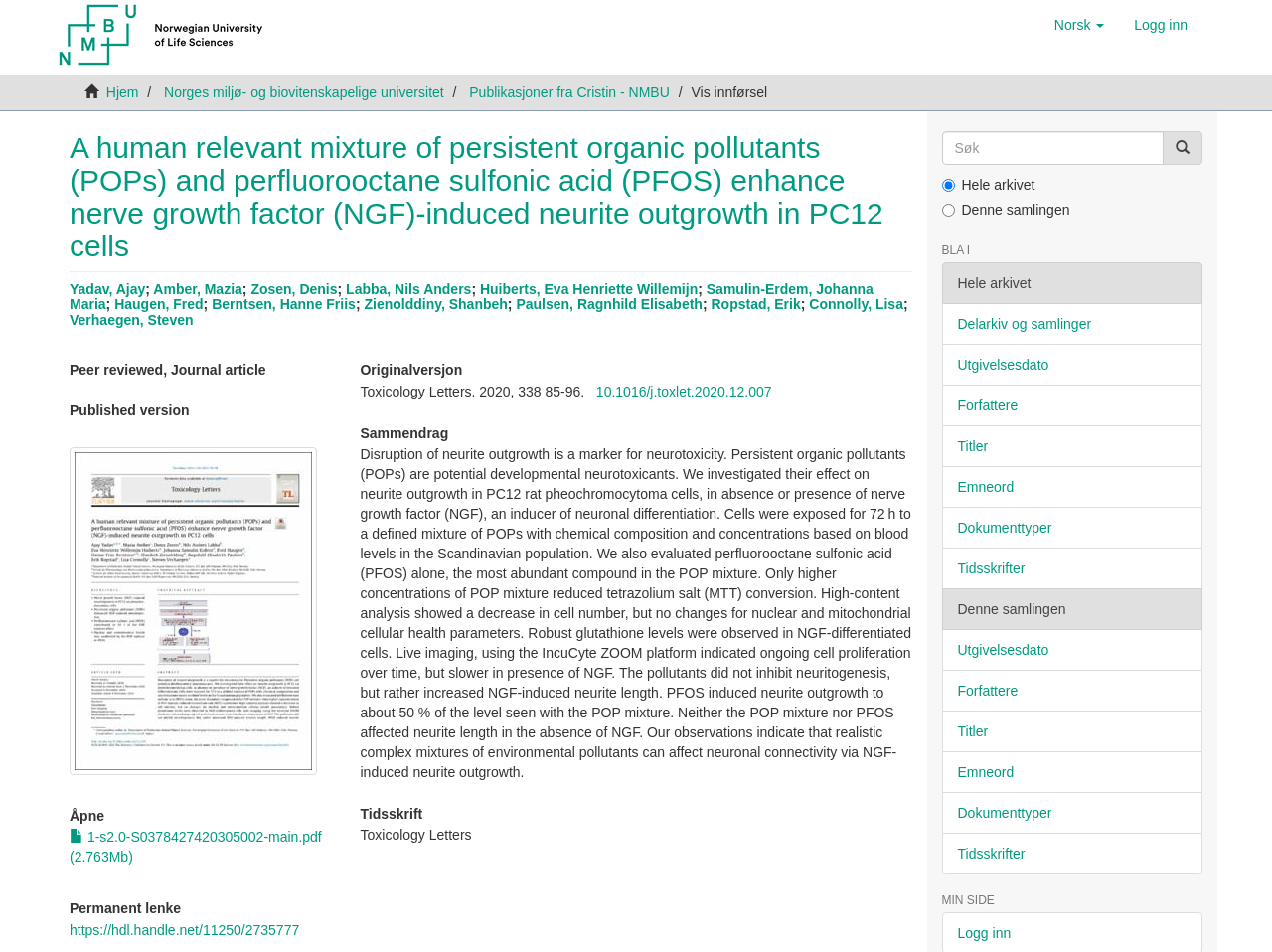What is the file type of the downloadable file?
Please give a detailed answer to the question using the information shown in the image.

I found the answer by looking at the link with the text '1-s2.0-S0378427420305002-main.pdf' which is located near the bottom of the webpage, and the file extension '.pdf' indicates that it is a PDF file.